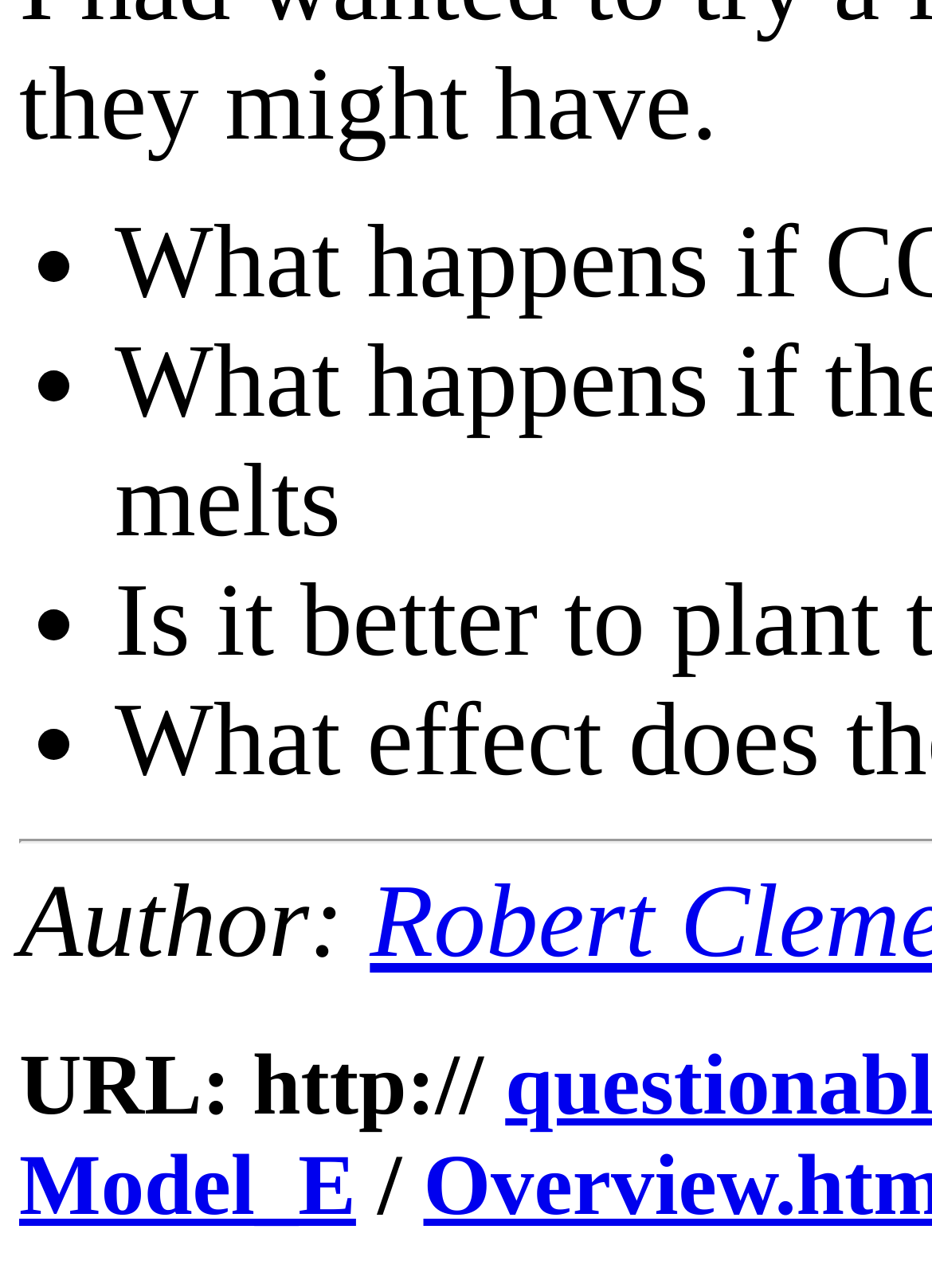What is the separator between 'Model_E' and the next text?
Use the image to answer the question with a single word or phrase.

/